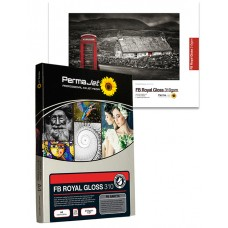Illustrate the image with a detailed caption.

This image features a box of PermaJet's FB Royal Gloss 310, showcasing its high-quality photo paper designed for inkjet printing. The front of the box highlights the product name and details, while an illustration of the printed paper sits above, depicting a stunning black-and-white landscape with a traditional red telephone box, which emphasizes the paper's excellent print capabilities. The FB Royal Gloss 310's premium quality is aimed at photographers and artists seeking vibrant color reproduction and exceptional detail in their prints. The packaging suggests that it offers a luxurious finish, suitable for both color and monochrome images, making it a perfect choice for fine art and photography enthusiasts.